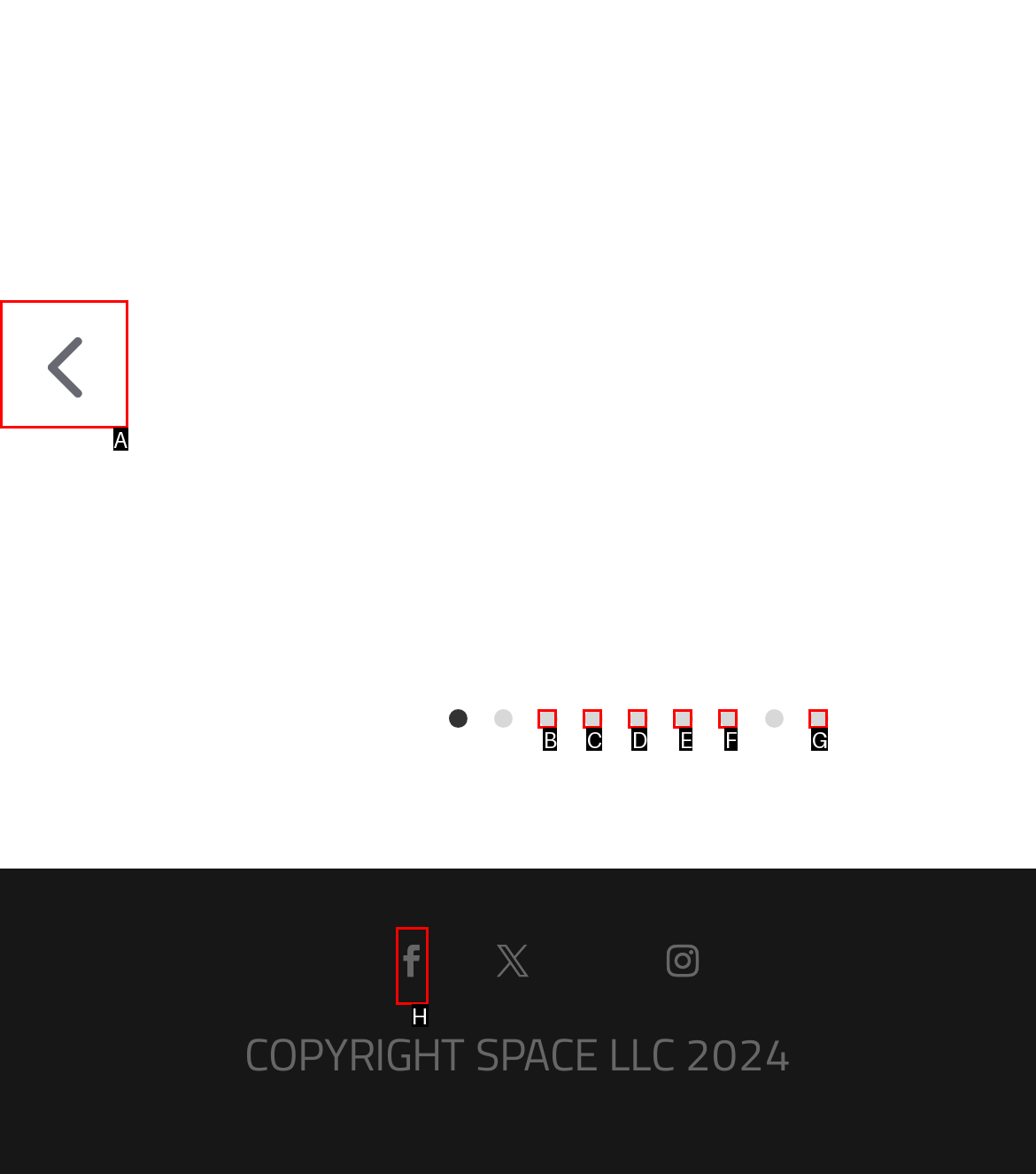Select the HTML element that best fits the description: 3
Respond with the letter of the correct option from the choices given.

B